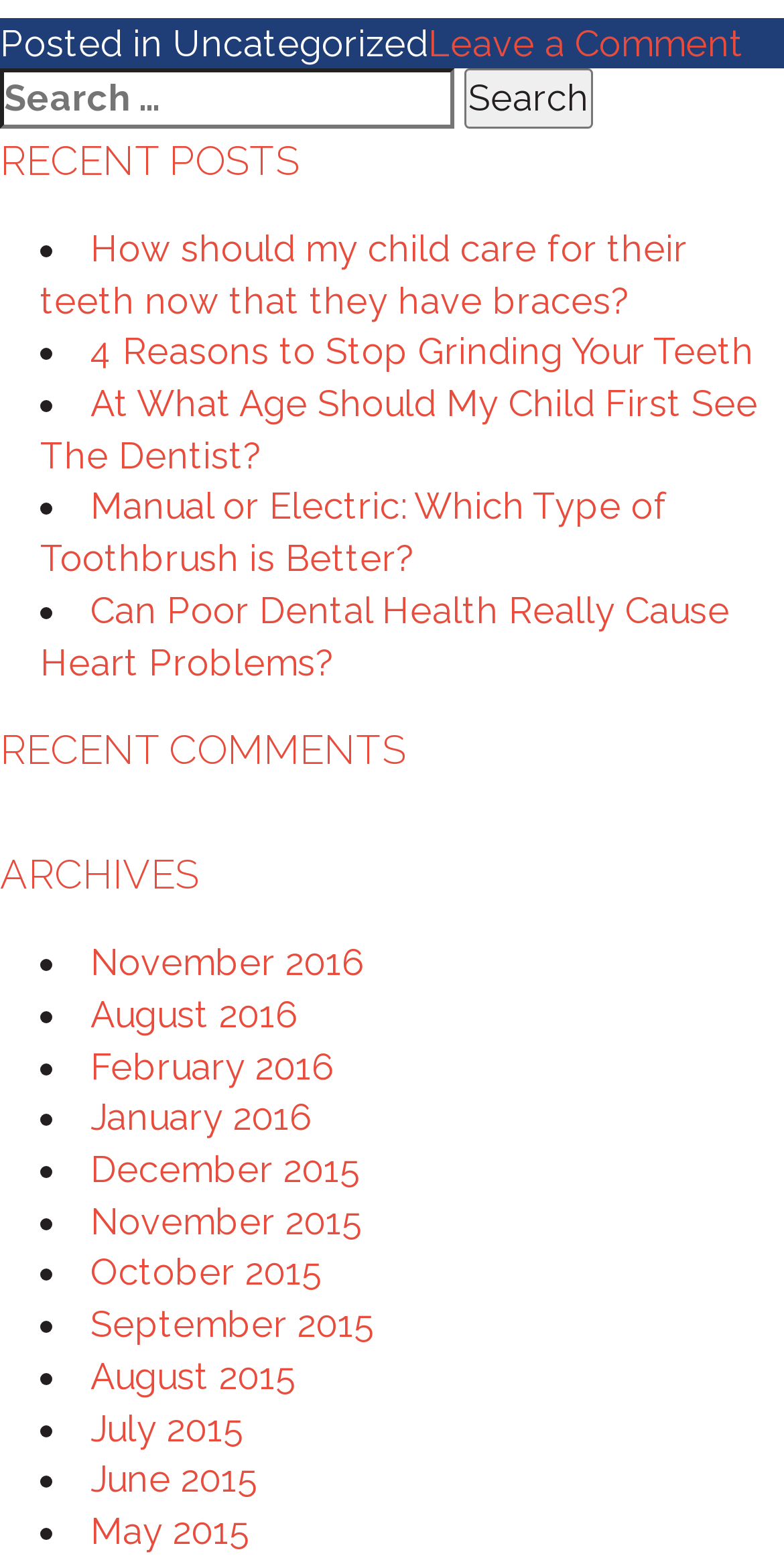Identify the bounding box coordinates of the element to click to follow this instruction: 'View archives from November 2016'. Ensure the coordinates are four float values between 0 and 1, provided as [left, top, right, bottom].

[0.115, 0.603, 0.464, 0.63]